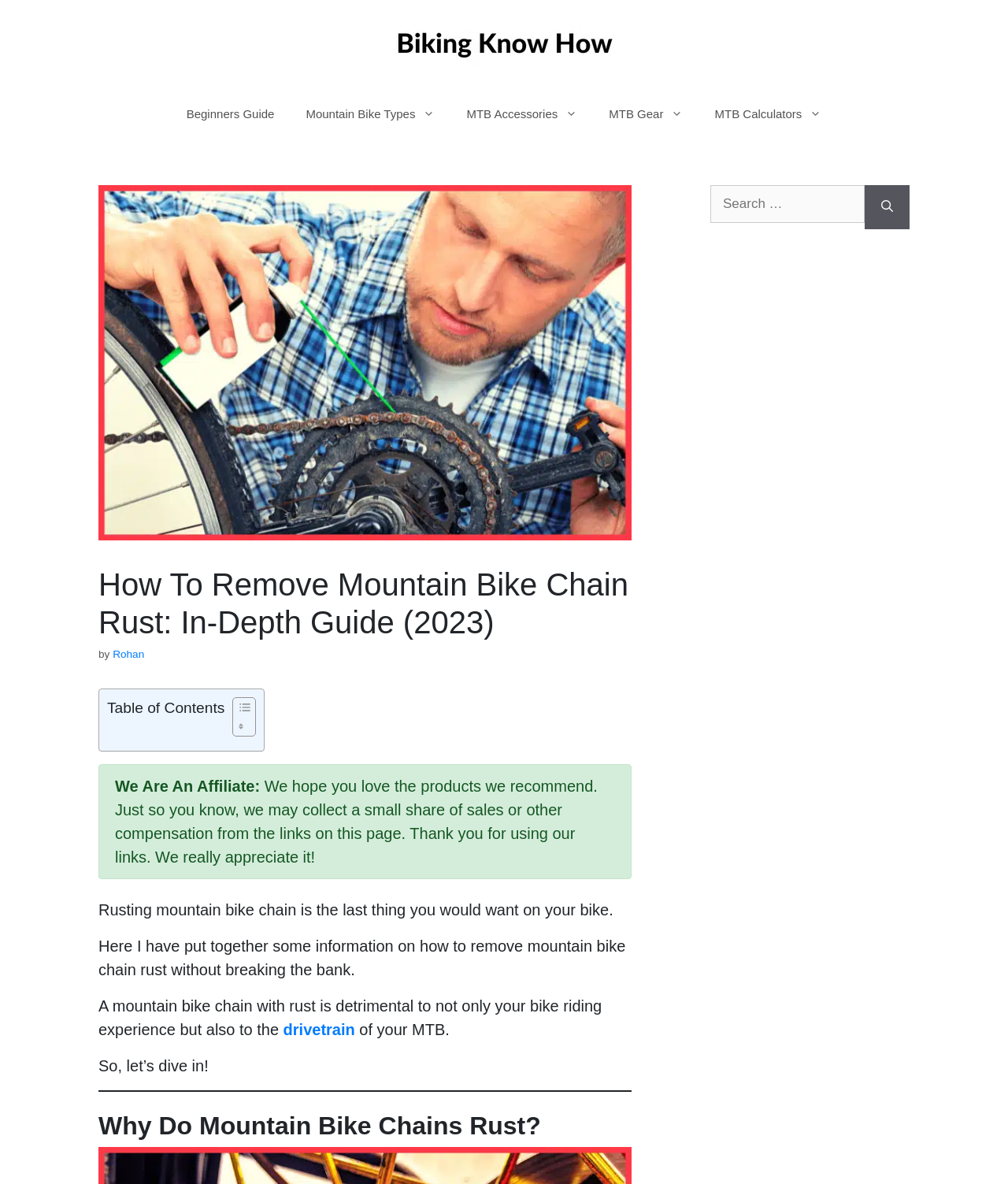Please determine the bounding box coordinates of the element's region to click in order to carry out the following instruction: "Click the 'Search' button". The coordinates should be four float numbers between 0 and 1, i.e., [left, top, right, bottom].

[0.858, 0.156, 0.902, 0.193]